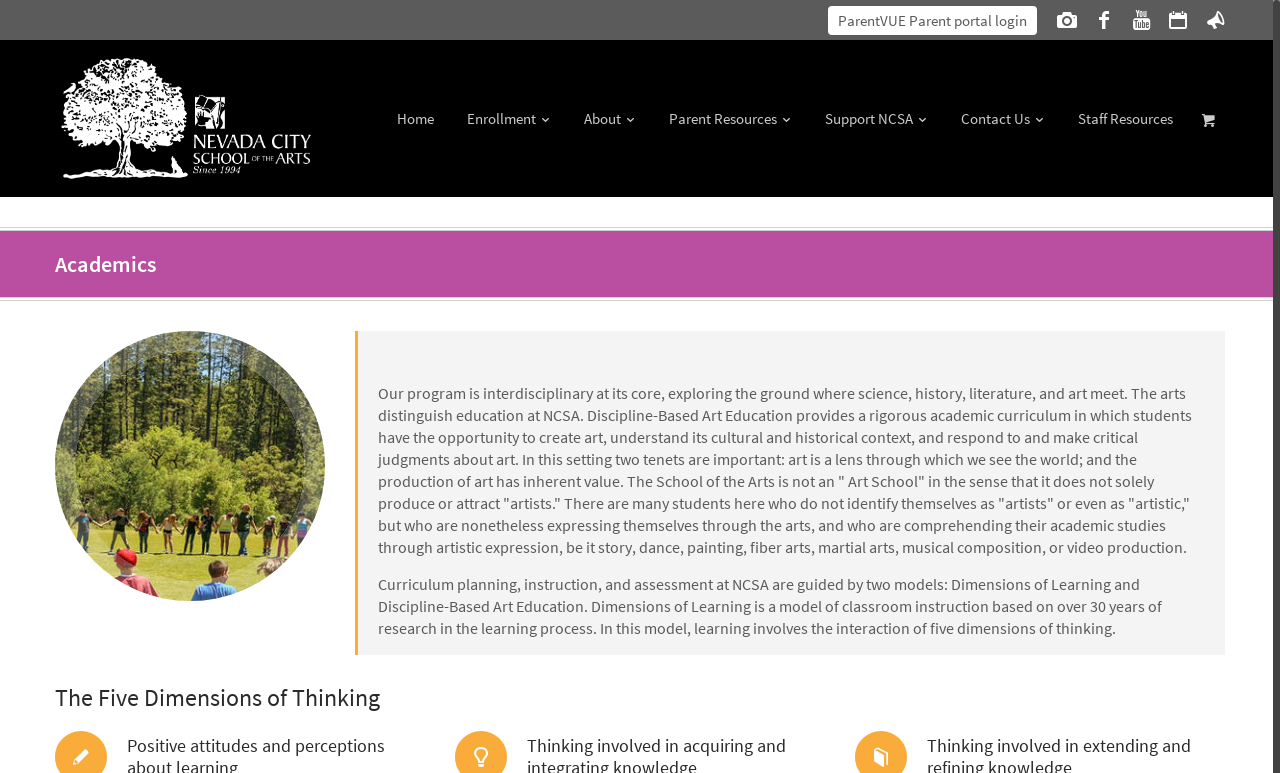Predict the bounding box of the UI element based on the description: "Parent Resources". The coordinates should be four float numbers between 0 and 1, formatted as [left, top, right, bottom].

[0.511, 0.052, 0.63, 0.255]